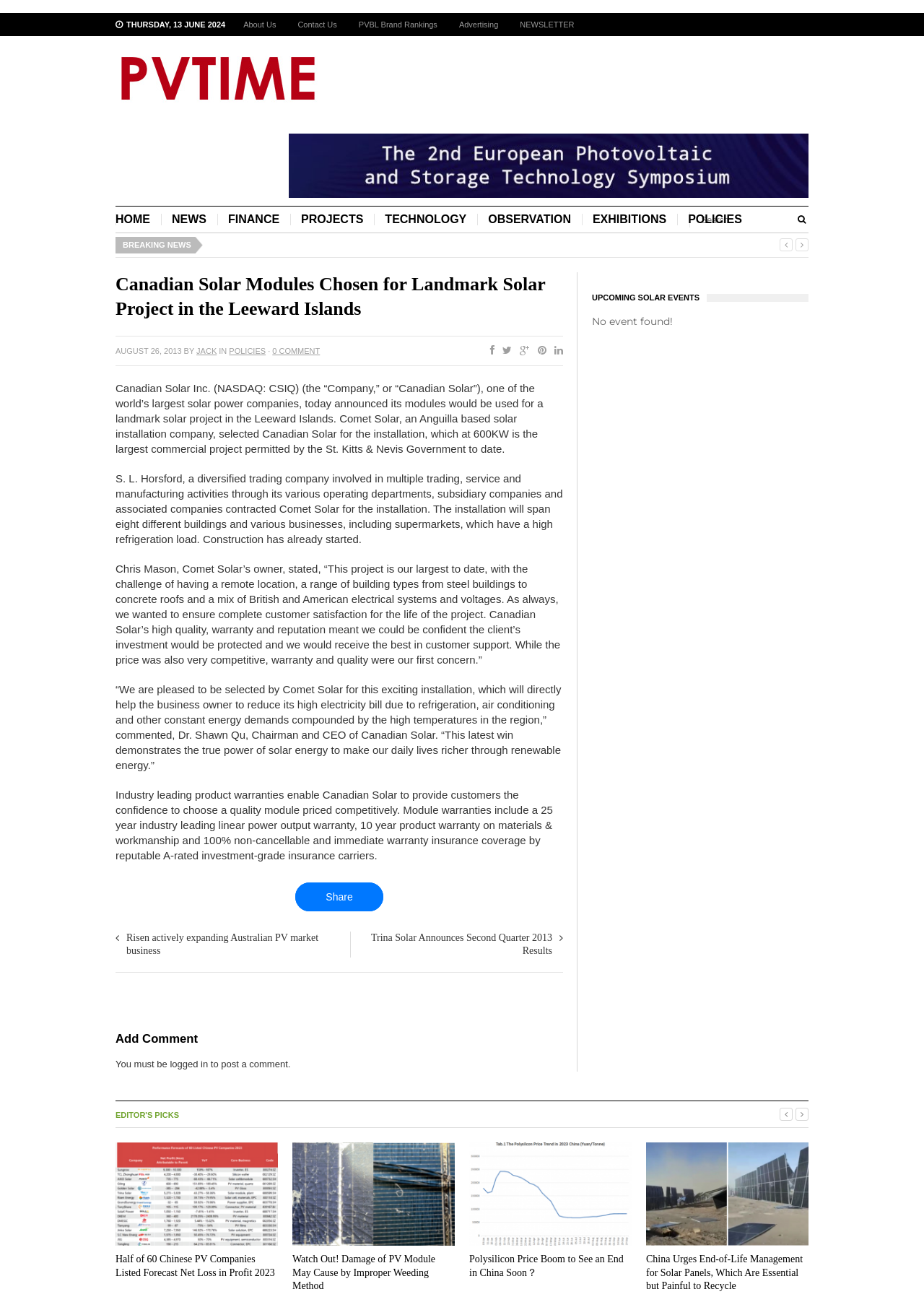Can you determine the main header of this webpage?

Canadian Solar Modules Chosen for Landmark Solar Project in the Leeward Islands